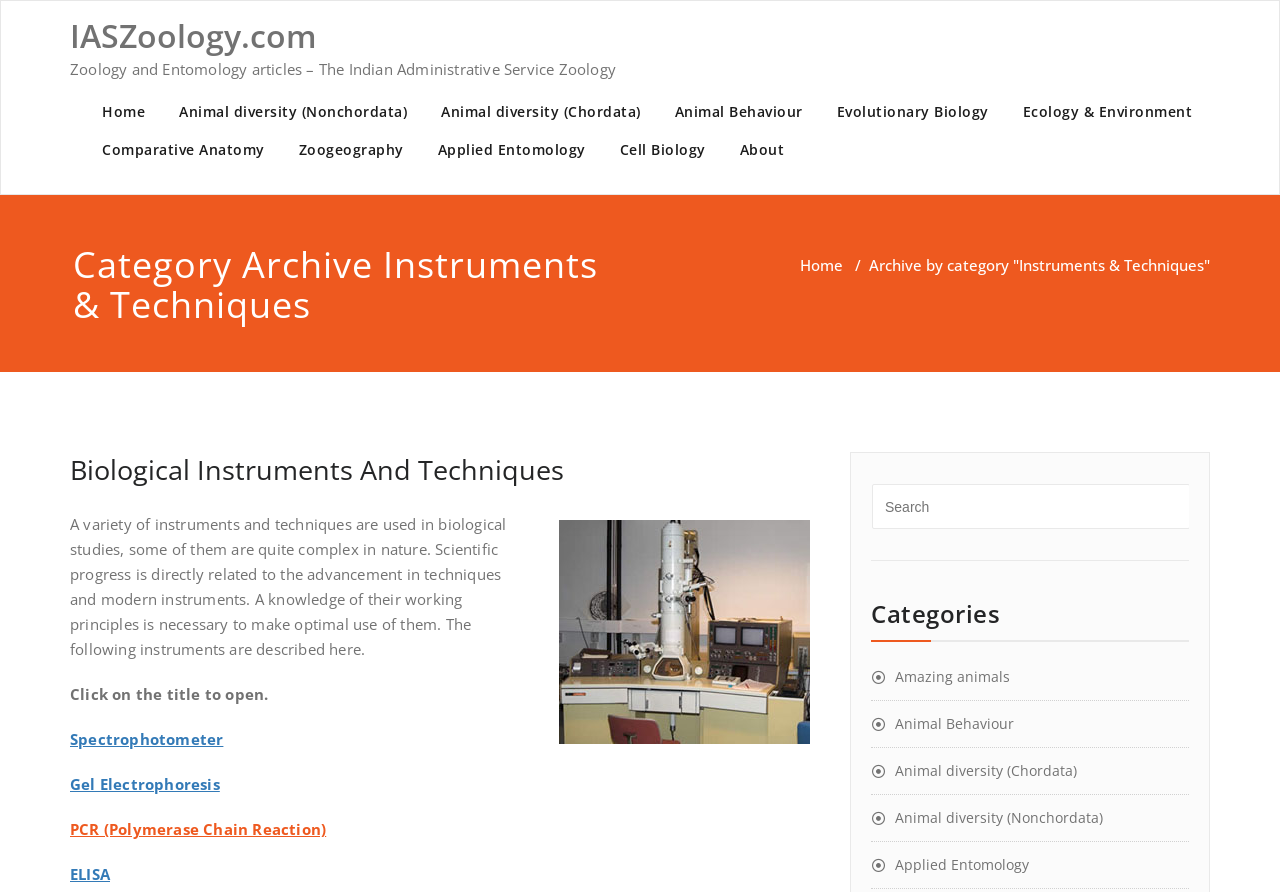What is the position of the 'Search' textbox on the page?
Using the image, give a concise answer in the form of a single word or short phrase.

Bottom right